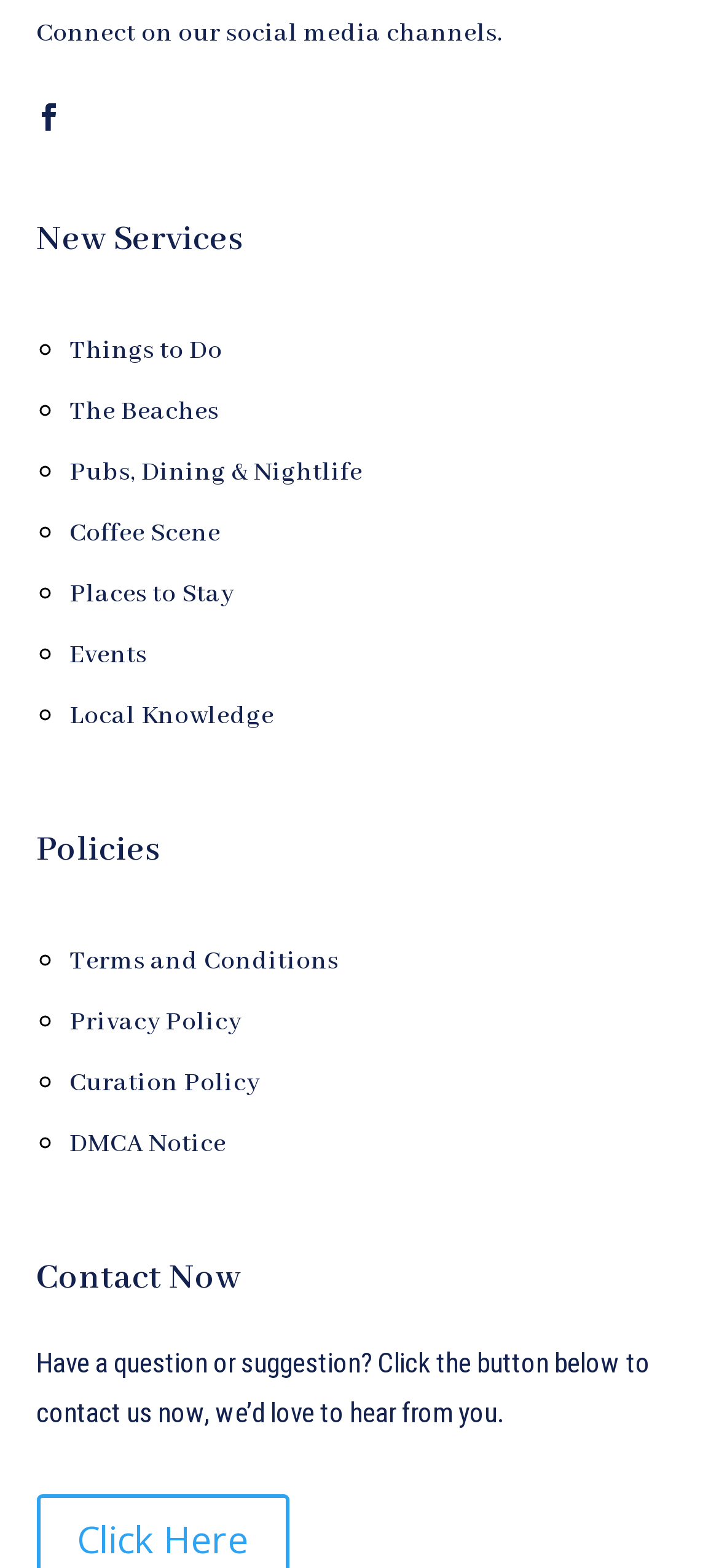Determine the bounding box coordinates for the clickable element required to fulfill the instruction: "Read terms and conditions". Provide the coordinates as four float numbers between 0 and 1, i.e., [left, top, right, bottom].

[0.096, 0.602, 0.471, 0.623]